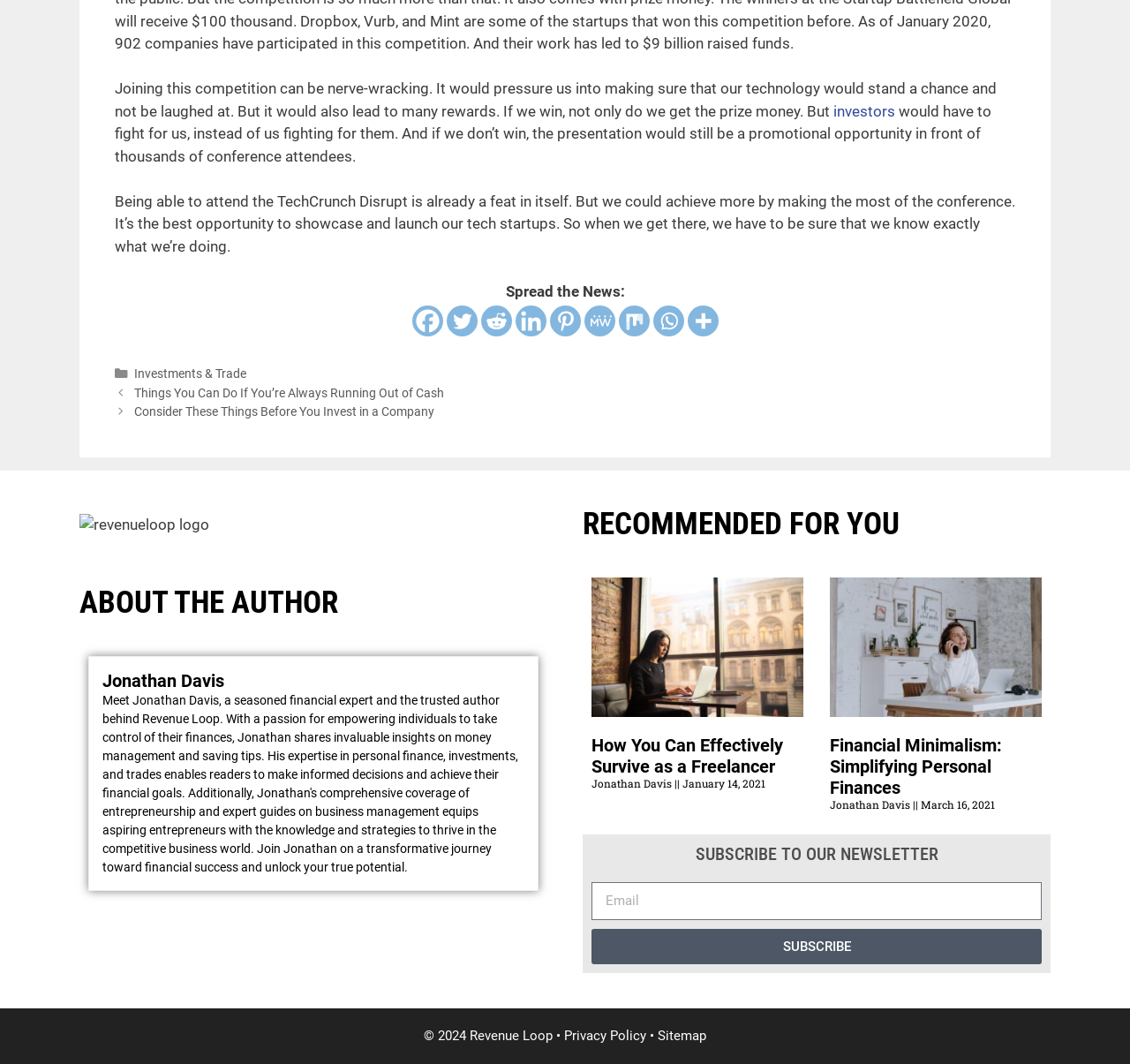Please provide a detailed answer to the question below by examining the image:
How many social media links are there in the 'Spread the News' section?

I counted the number of link elements in the 'Spread the News' section, which are Facebook, Twitter, Reddit, Linkedin, Pinterest, MeWe, Mix, and Whatsapp, totaling 8 social media links.